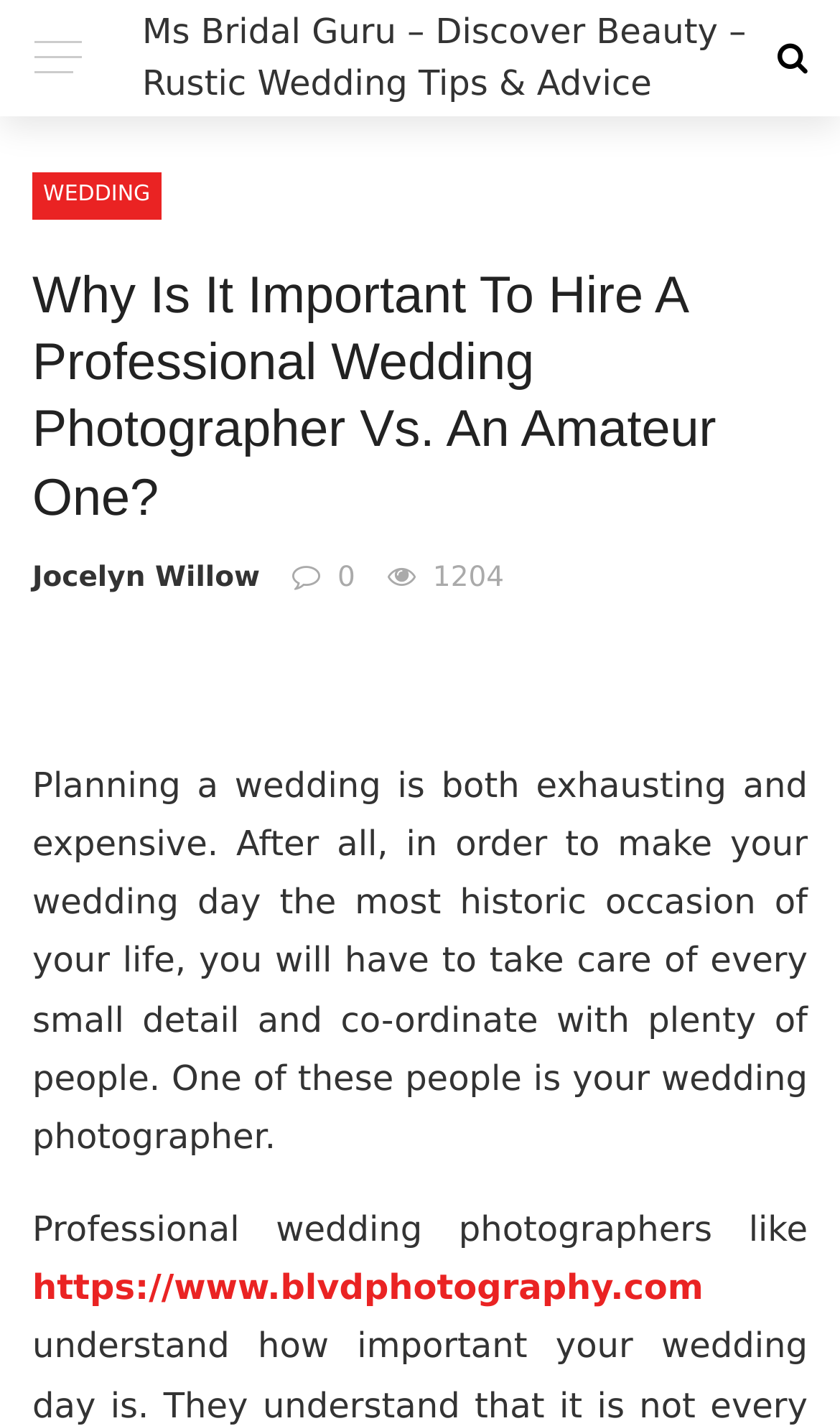What is the author of the article?
Utilize the information in the image to give a detailed answer to the question.

The author of the article can be found by looking at the link element with the text 'Jocelyn Willow' which is located below the main heading of the webpage.